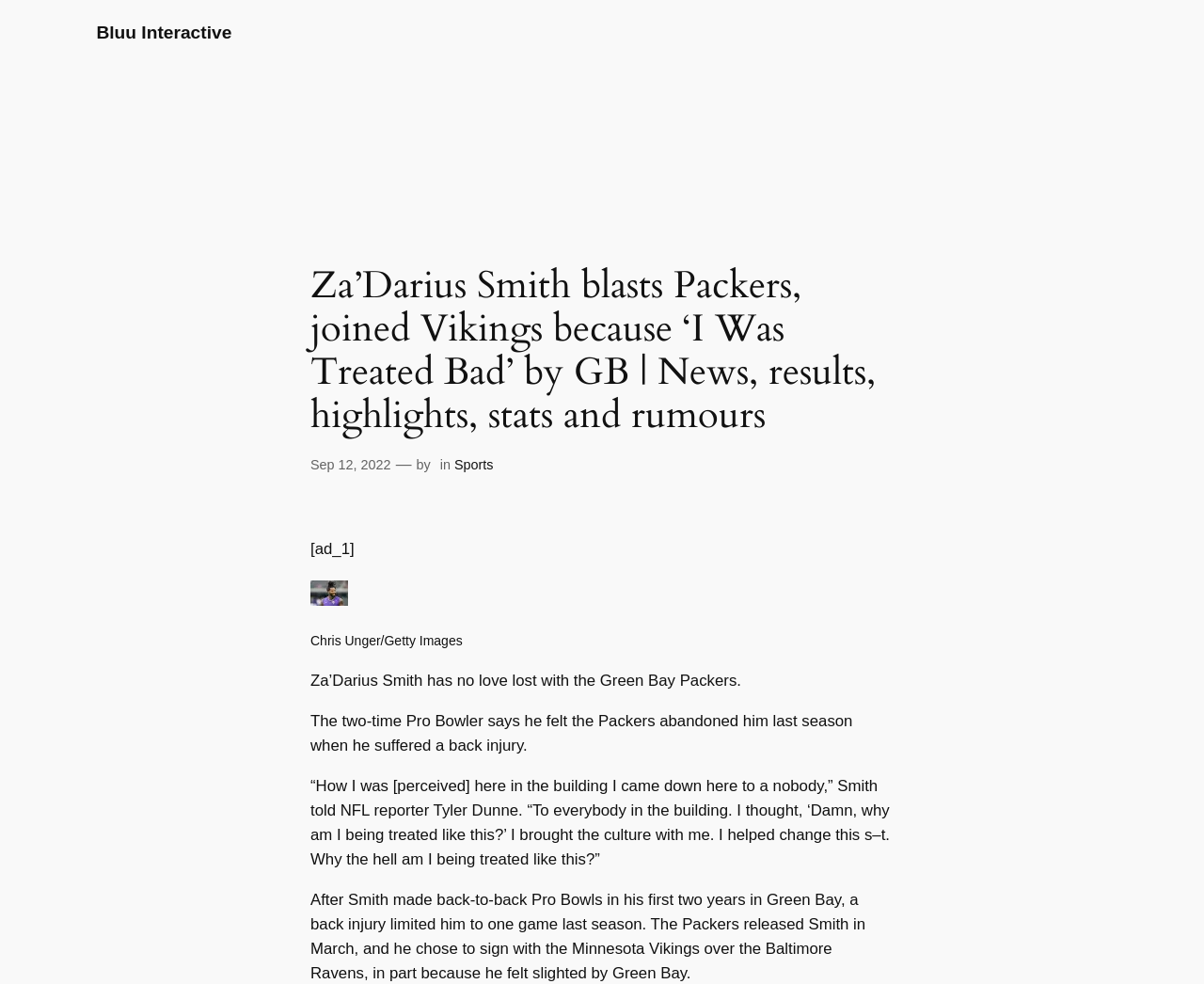Who did Za'Darius Smith talk to about his experience with the Packers?
Using the information from the image, provide a comprehensive answer to the question.

According to the article, Za'Darius Smith shared his feelings about being treated badly by the Packers with NFL reporter Tyler Dunne.